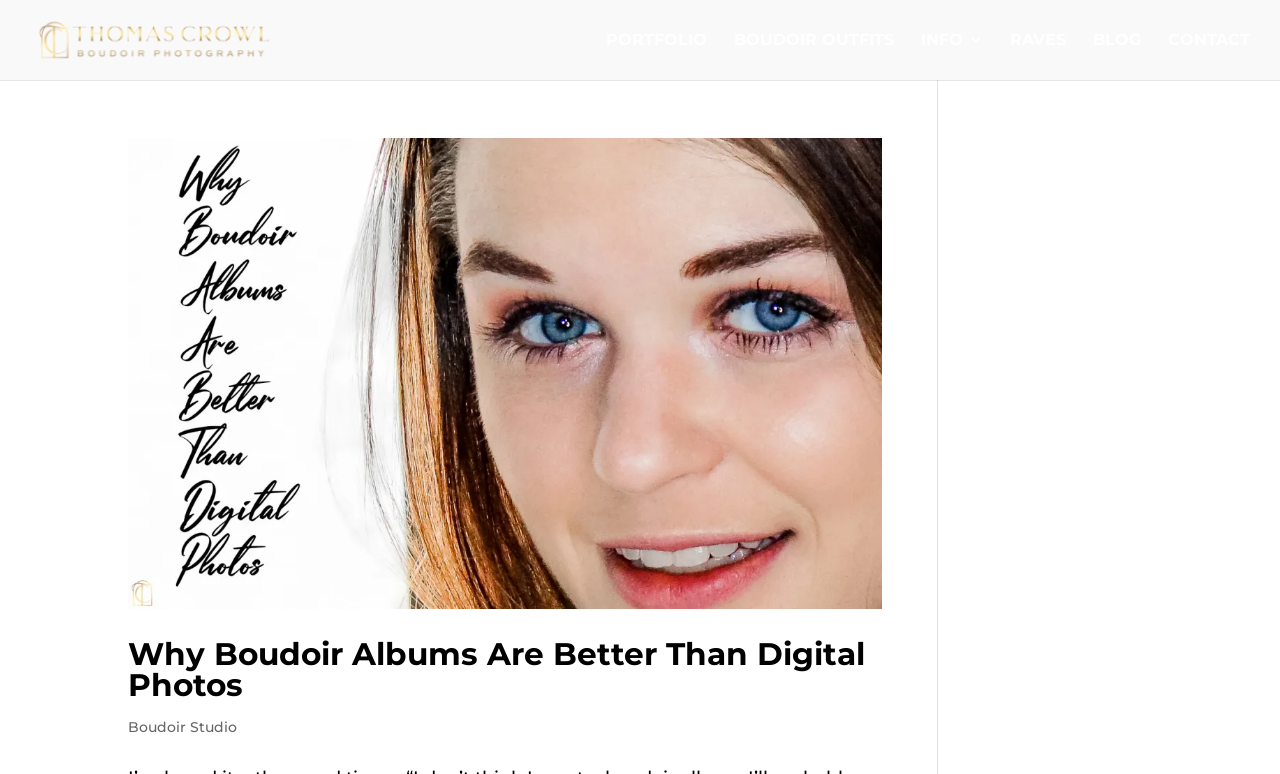How many links are in the top navigation bar?
Please provide a single word or phrase answer based on the image.

6